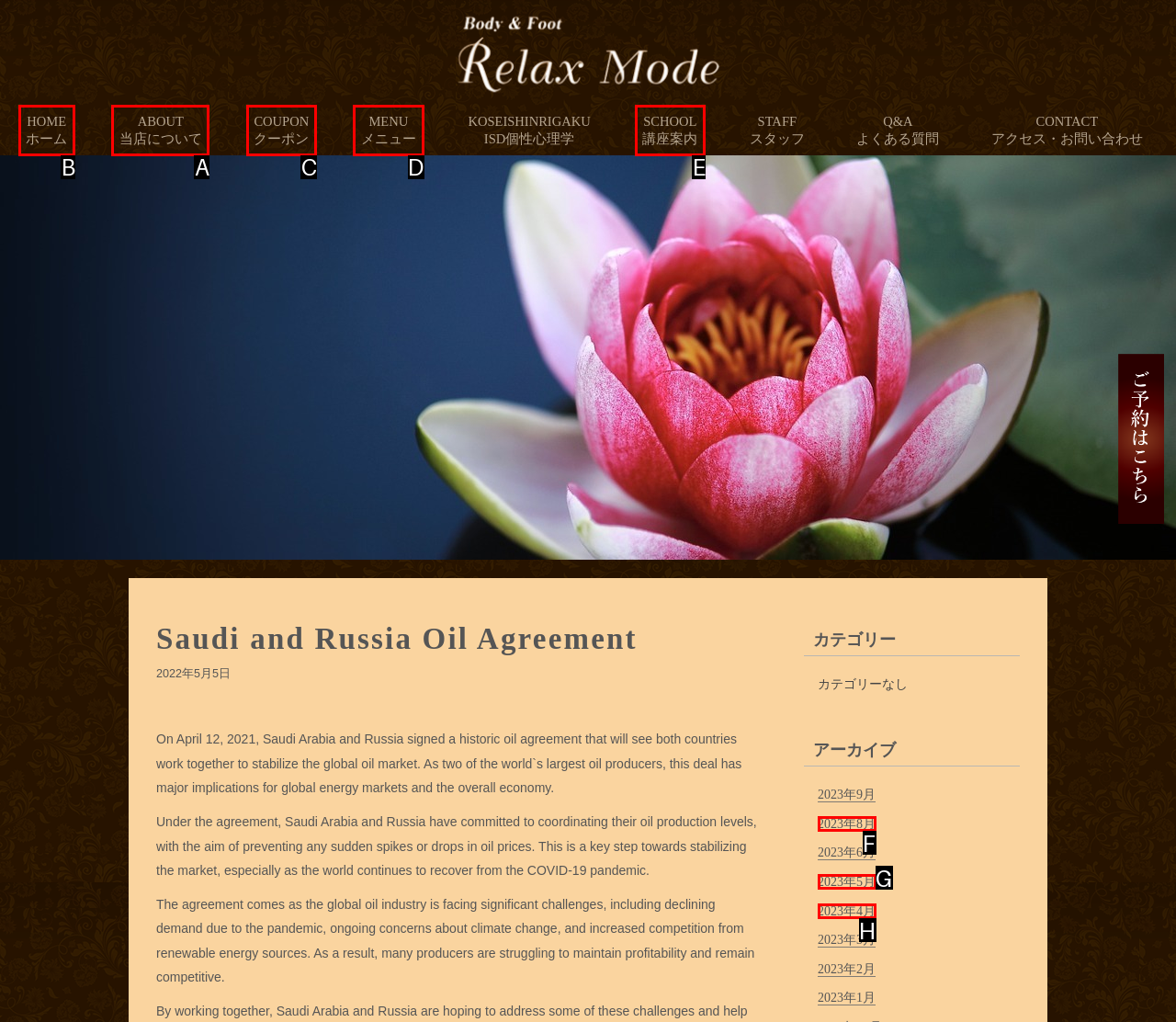For the given instruction: View ABOUT 当店について, determine which boxed UI element should be clicked. Answer with the letter of the corresponding option directly.

A